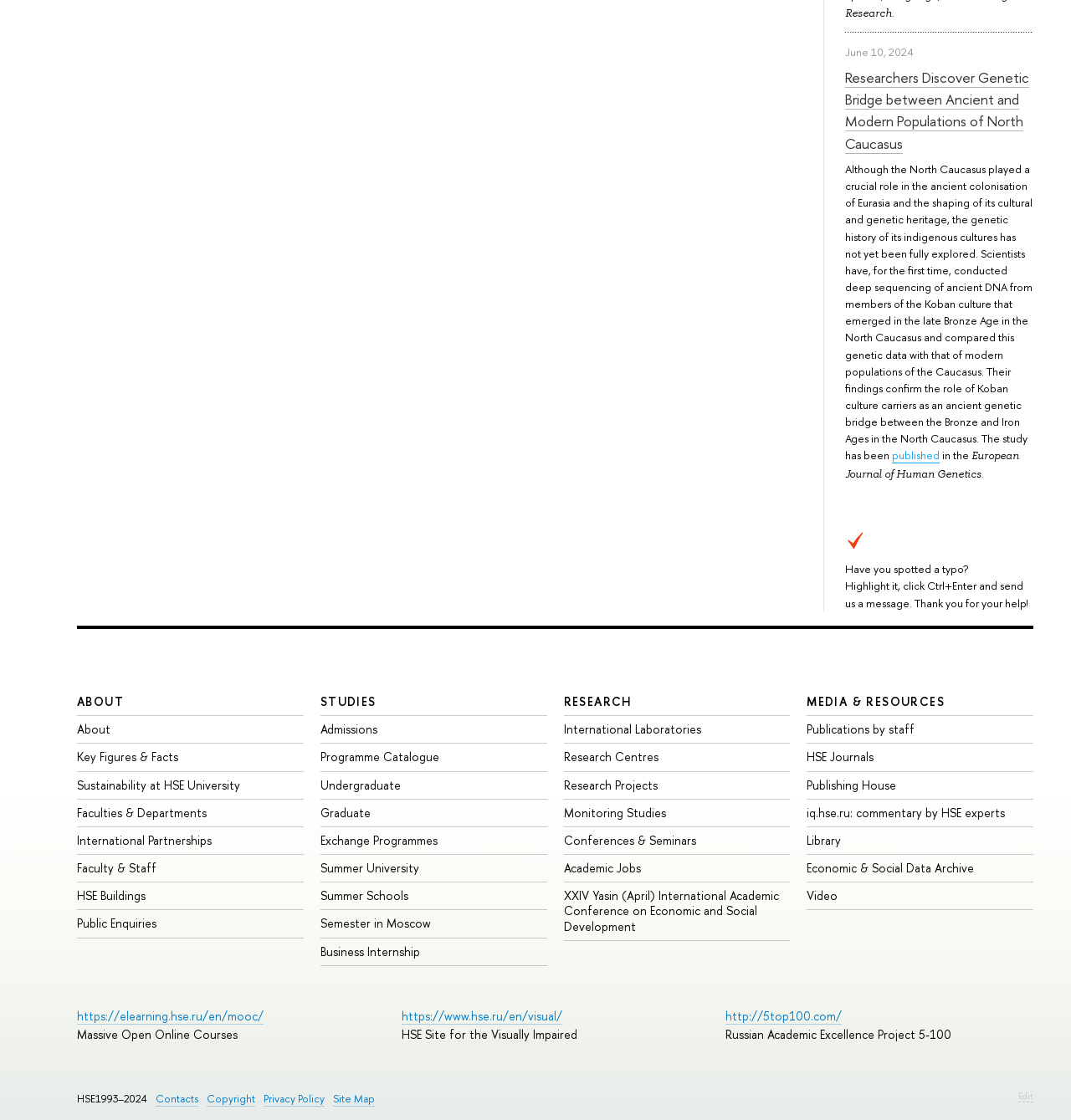Kindly determine the bounding box coordinates for the clickable area to achieve the given instruction: "Read about Researchers Discover Genetic Bridge between Ancient and Modern Populations of North Caucasus".

[0.789, 0.06, 0.961, 0.137]